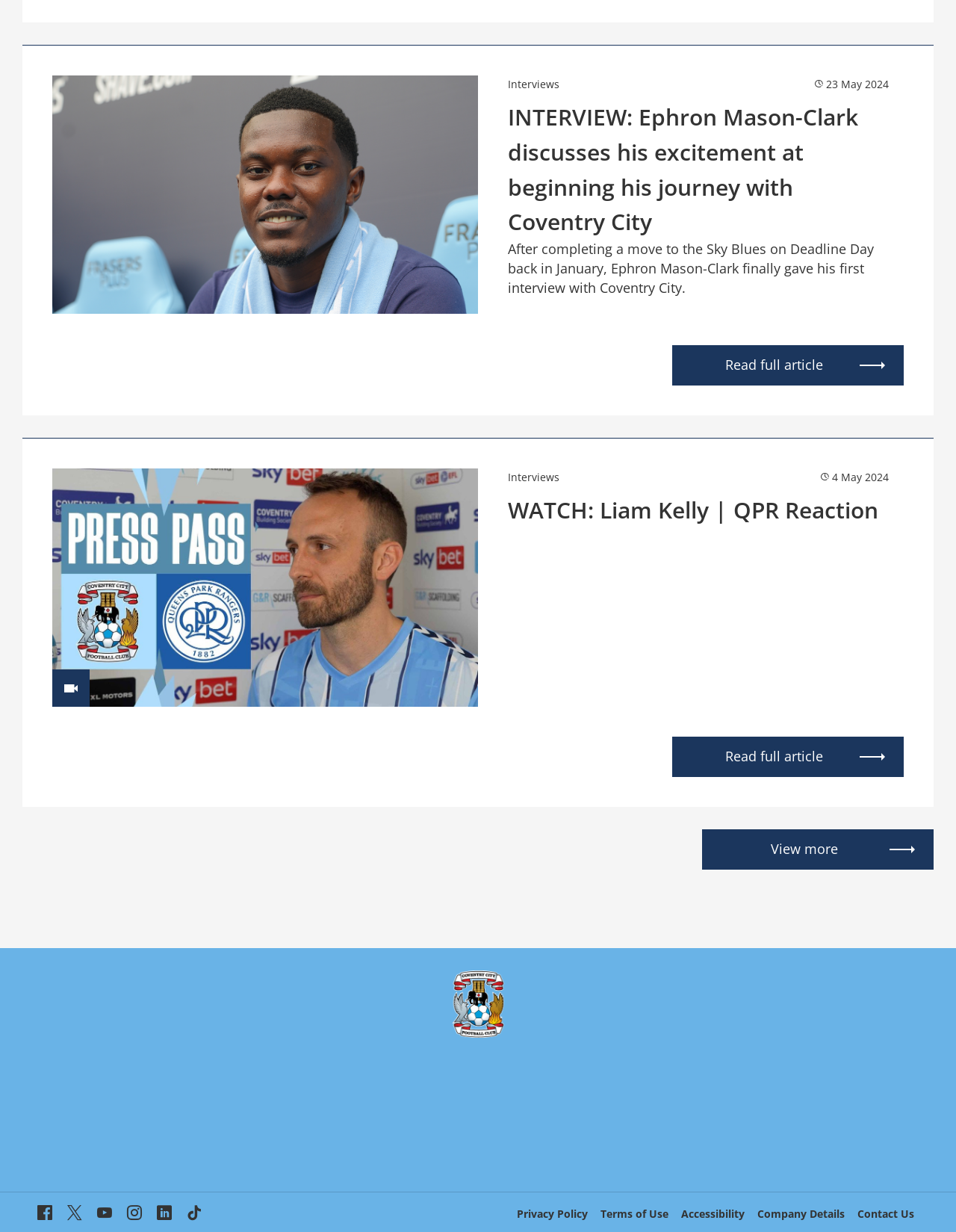Respond with a single word or phrase:
What is the topic of the first interview?

Ephron Mason-Clark